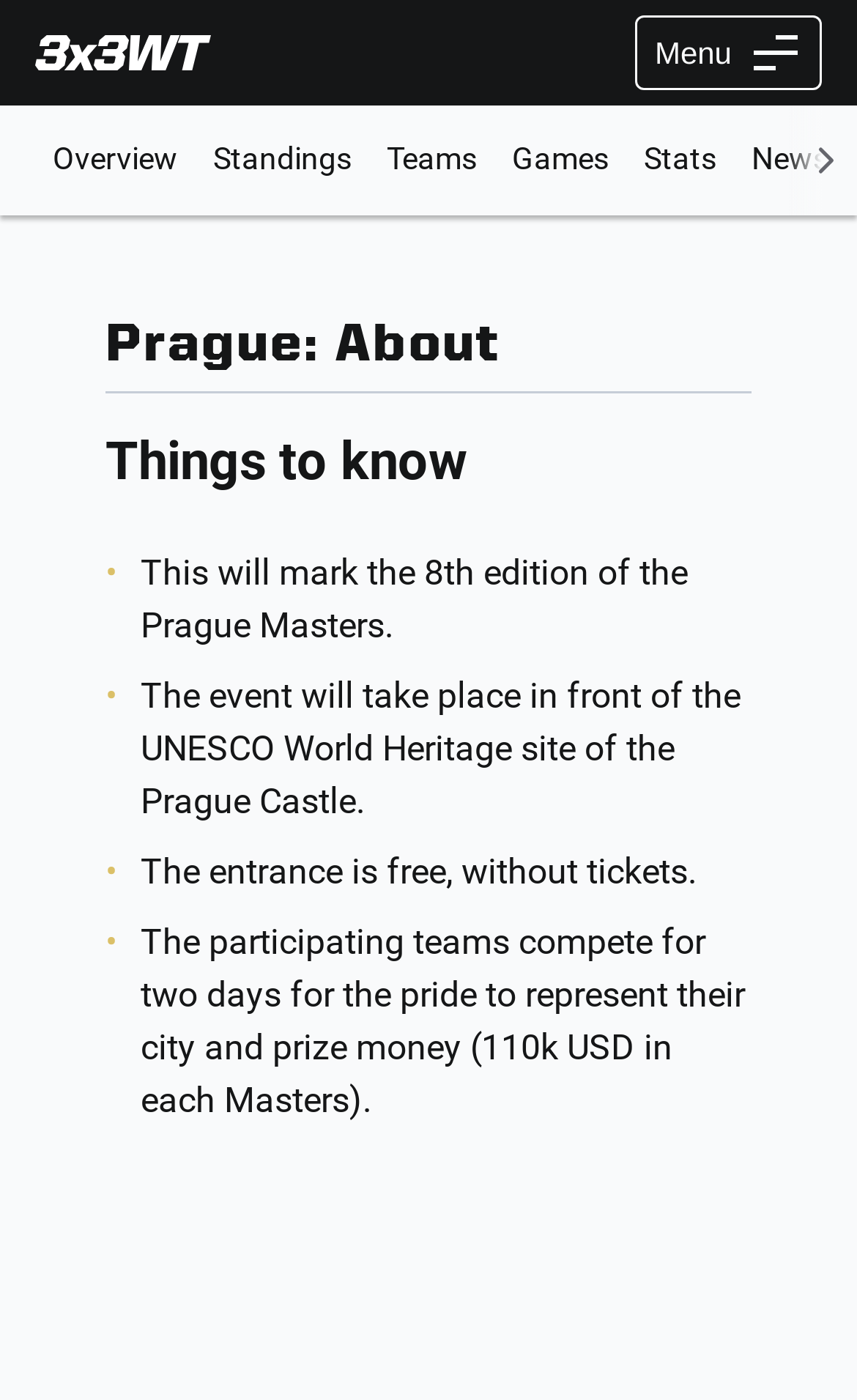What is the name of the event?
Utilize the image to construct a detailed and well-explained answer.

The name of the event can be determined by looking at the root element 'About | WT Prague 2021' and the link '3x3 WT' which suggests that the event is related to WT Prague 2021.